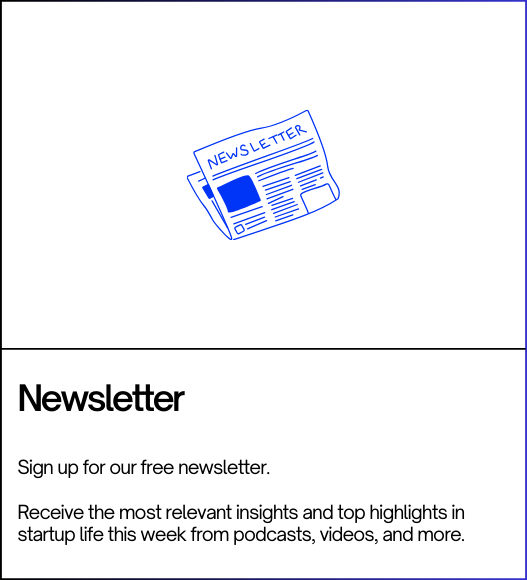Generate an elaborate caption that includes all aspects of the image.

The image features a stylized illustration of a newsletter, prominently displaying the word "NEWSLETTER" in a playful font. This eye-catching design is placed above a bold heading that reads "Newsletter." Below this, there is an invitation to "Sign up for our free newsletter," encouraging engagement from viewers. The text continues to emphasize the benefits of subscribing, stating, "Receive the most relevant insights and top highlights in startup life this week from podcasts, videos, and more." This layout effectively combines visual appeal with informative content, making it a compelling call to action for potential subscribers.